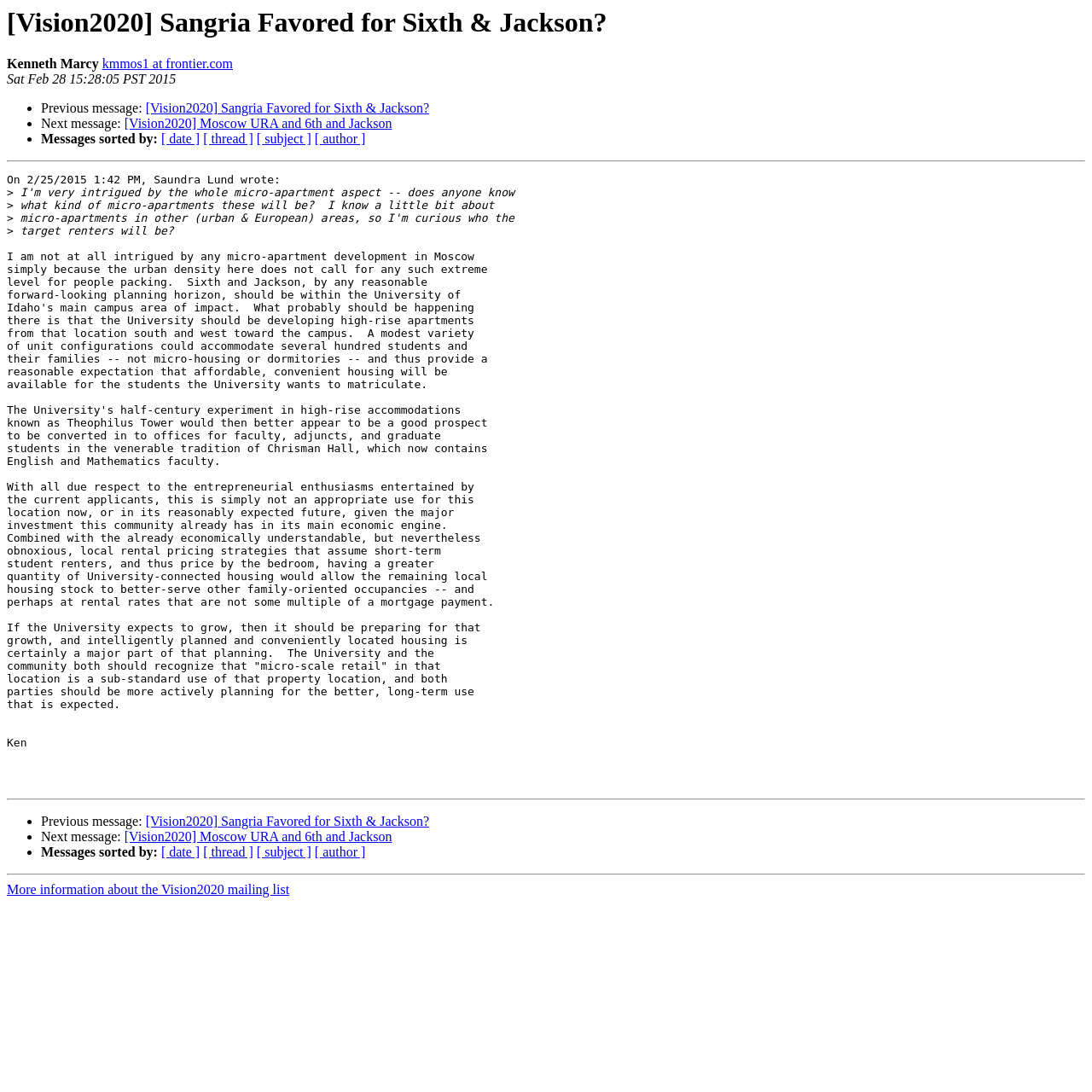Generate a comprehensive description of the webpage.

This webpage appears to be an archived email thread from a mailing list called Vision2020. At the top of the page, there is a heading with the title "[Vision2020] Sangria Favored for Sixth & Jackson?" followed by the name "Kenneth Marcy" and an email address. Below this, there is a timestamp indicating when the message was sent.

The main content of the page is a lengthy message from Saundra Lund, which discusses the topic of micro-apartments in Moscow and the University of Idaho's campus area. The message is divided into several paragraphs, with the author expressing their opinions on the suitability of micro-apartments in the area and suggesting alternative uses for the location, such as high-rise apartments for students and faculty.

Throughout the message, there are several horizontal separators that break up the text. At the bottom of the page, there are links to previous and next messages in the thread, as well as options to sort messages by date, thread, subject, or author. There is also a link to more information about the Vision2020 mailing list.

On the left side of the page, there are list markers (•) that appear to be used to separate different sections of the message thread. These markers are accompanied by text labels indicating the previous and next messages in the thread.